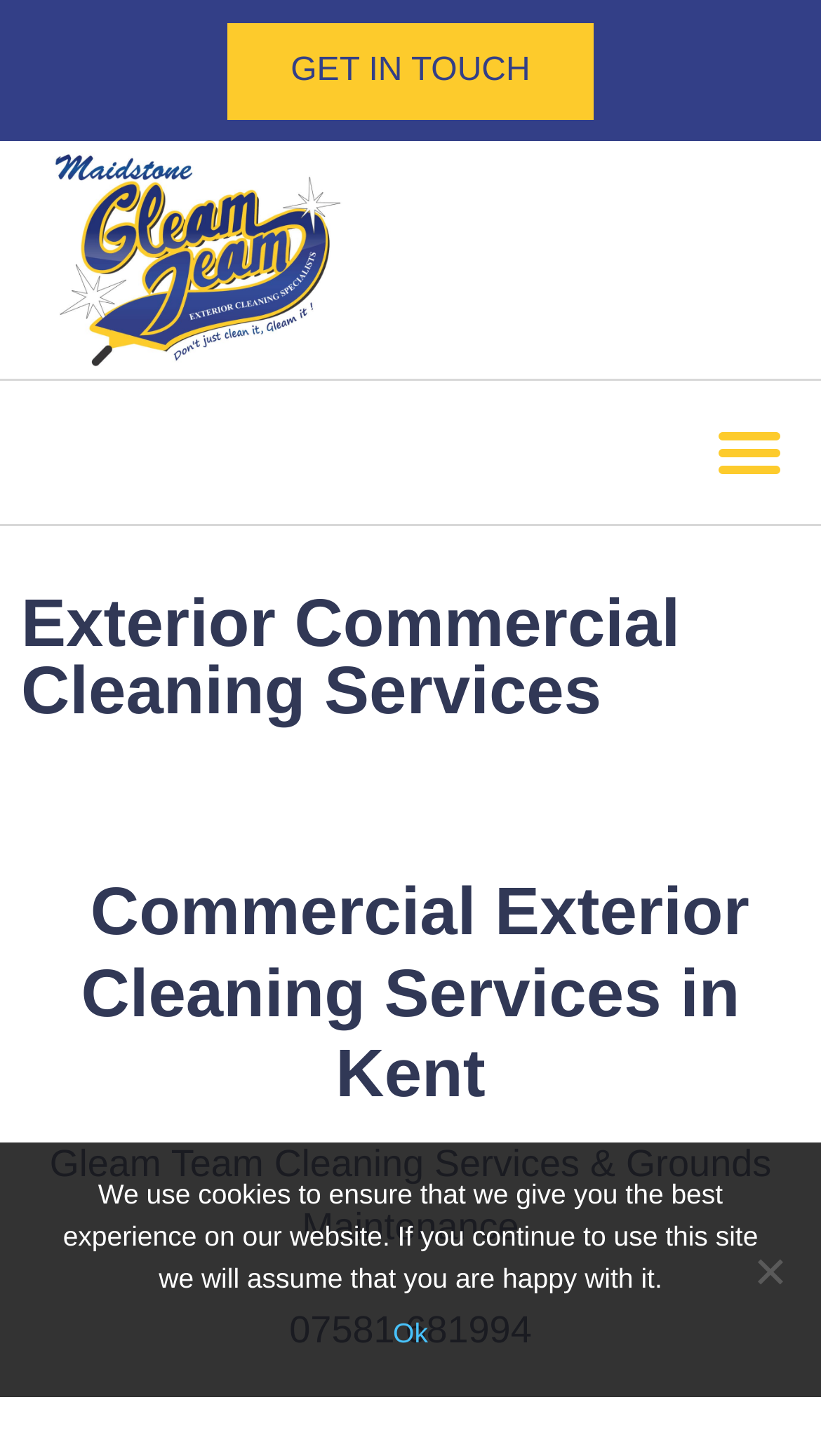Generate the main heading text from the webpage.

Exterior Commercial Cleaning Services